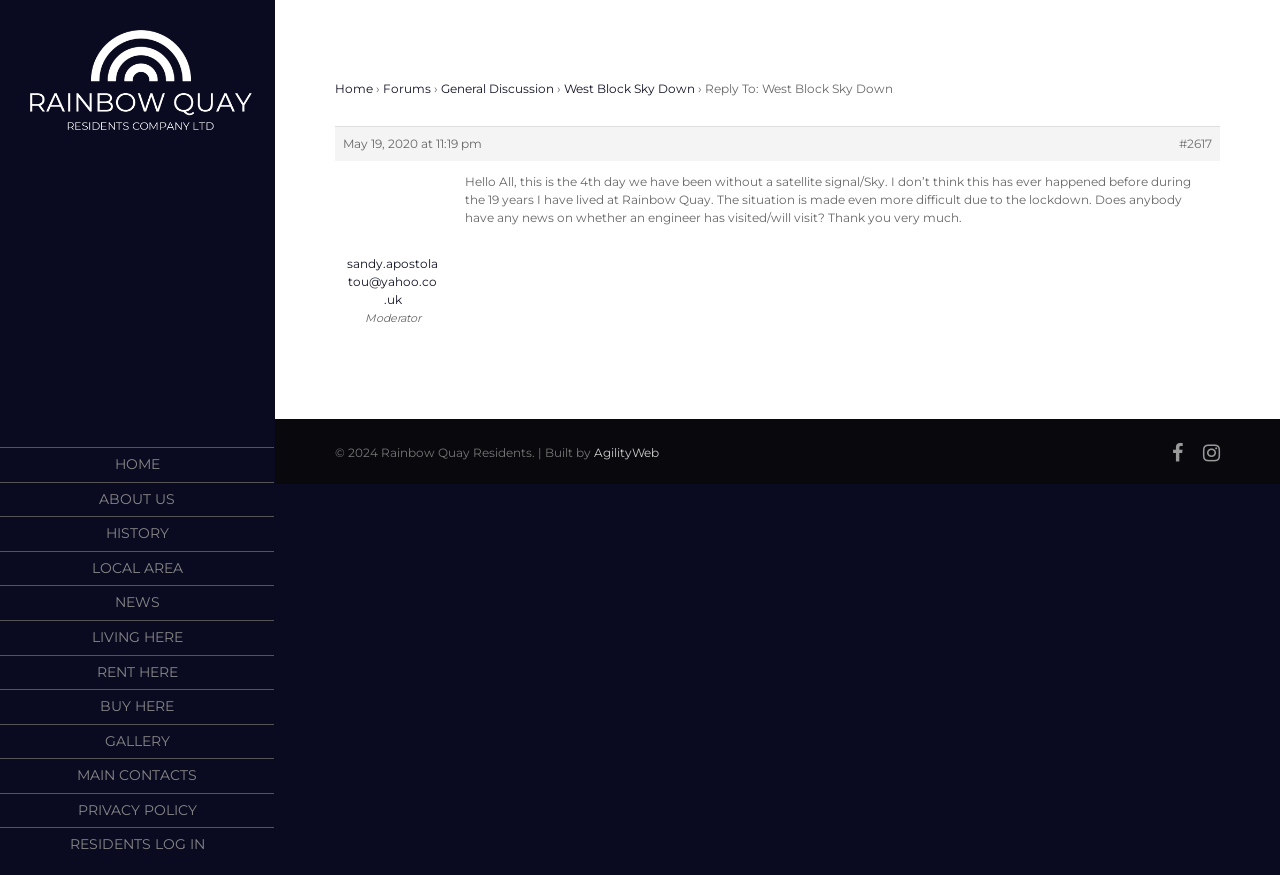Using the information from the screenshot, answer the following question thoroughly:
What is the copyright year of the website?

I looked at the footer section of the website and found the copyright information, which states '© 2024 Rainbow Quay Residents'. The copyright year is 2024.